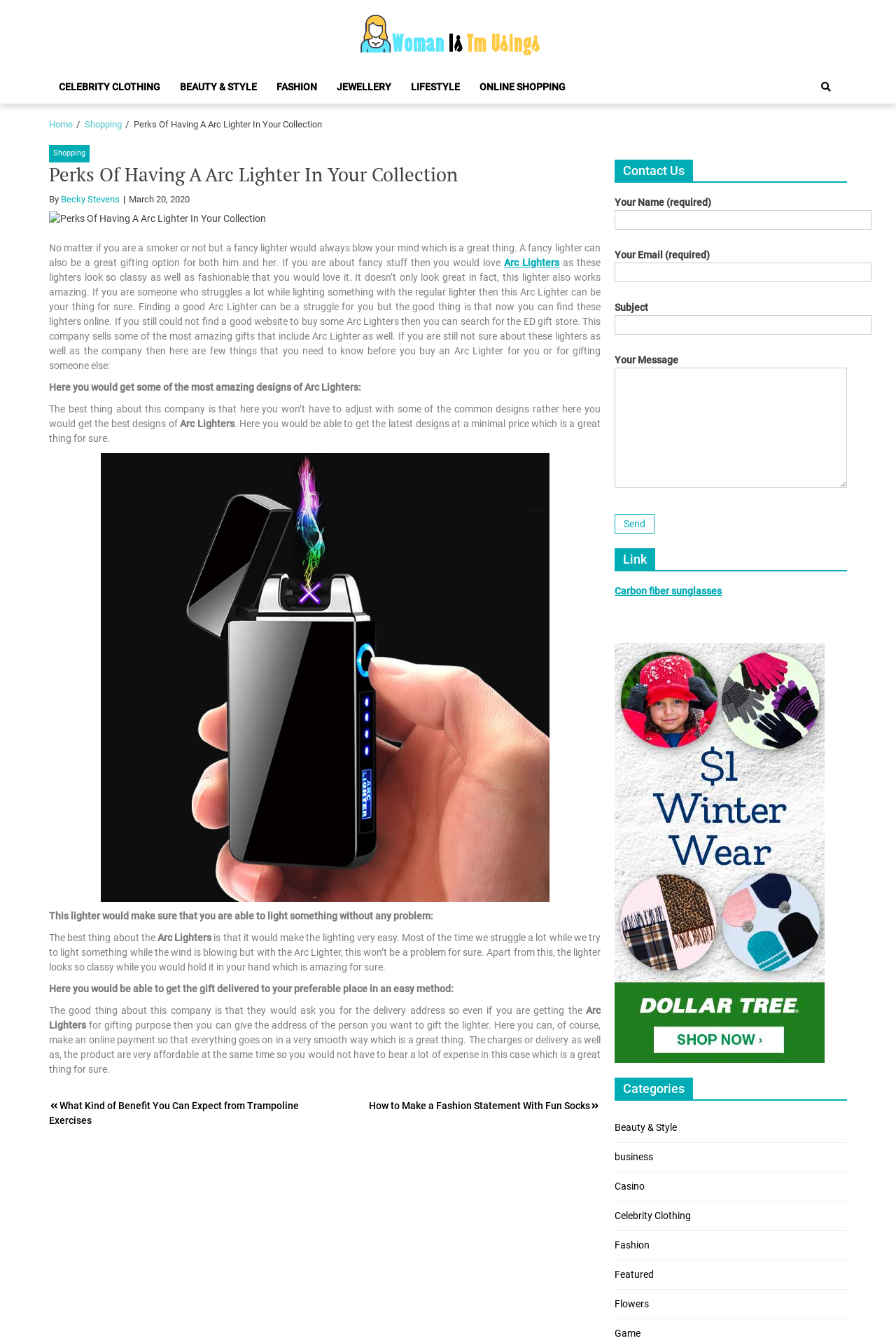Provide the bounding box coordinates of the HTML element this sentence describes: "Arc Lighters". The bounding box coordinates consist of four float numbers between 0 and 1, i.e., [left, top, right, bottom].

[0.563, 0.191, 0.624, 0.2]